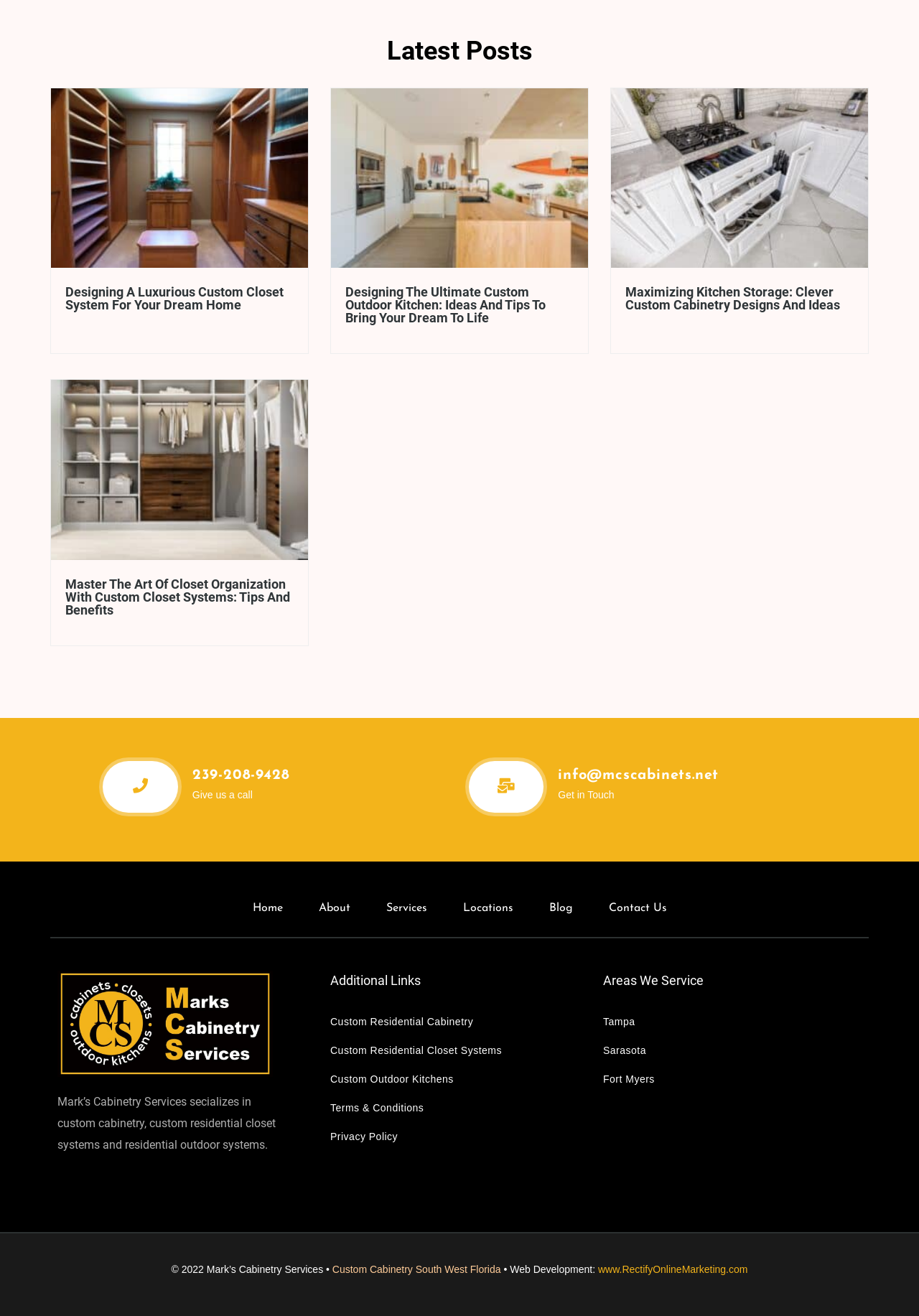Determine the bounding box coordinates of the element's region needed to click to follow the instruction: "Read about 'Designing A Luxurious Custom Closet System For Your Dream Home'". Provide these coordinates as four float numbers between 0 and 1, formatted as [left, top, right, bottom].

[0.071, 0.217, 0.32, 0.237]